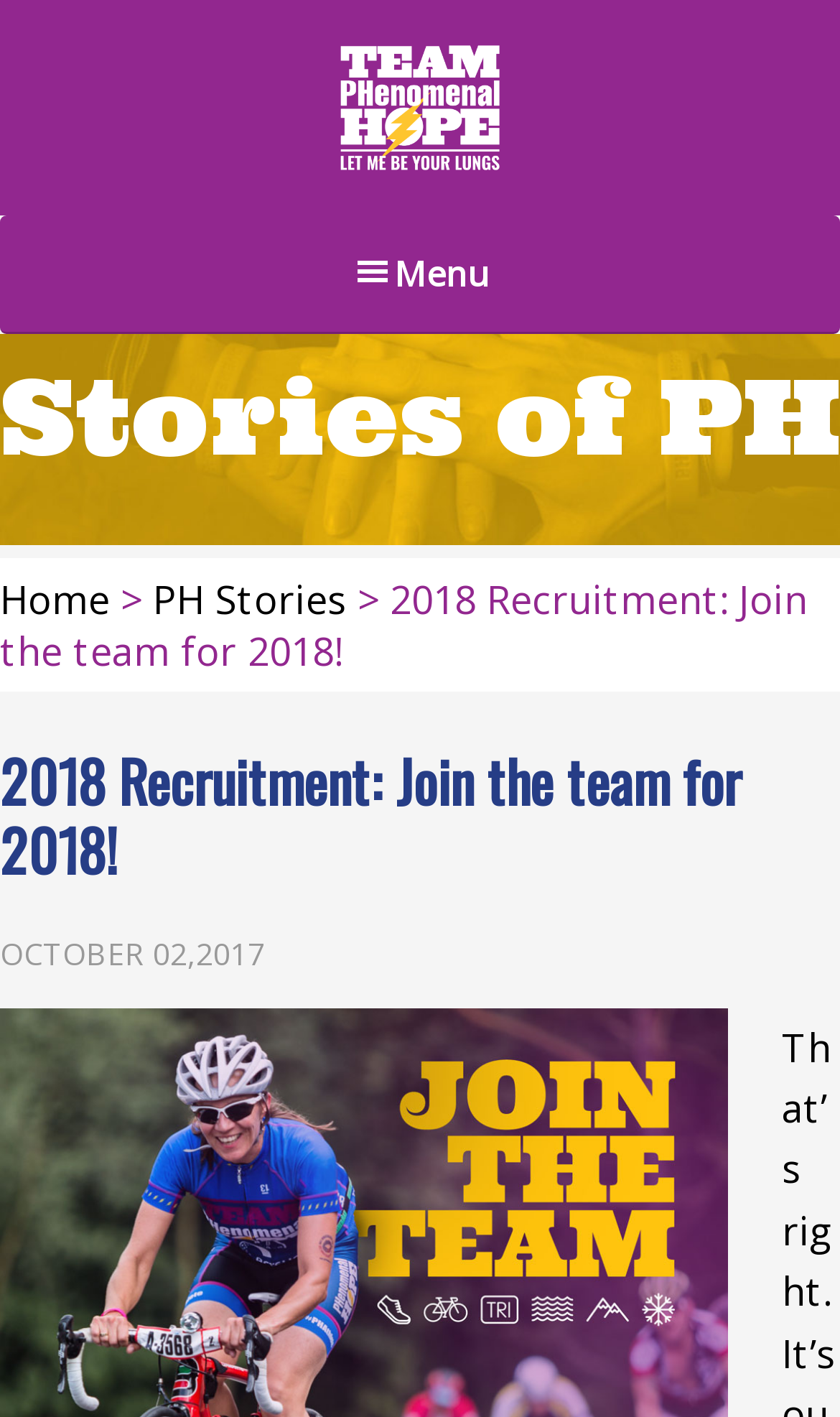Could you specify the bounding box coordinates for the clickable section to complete the following instruction: "Explore 'Types of Security Hinges for Shed Doors'"?

None